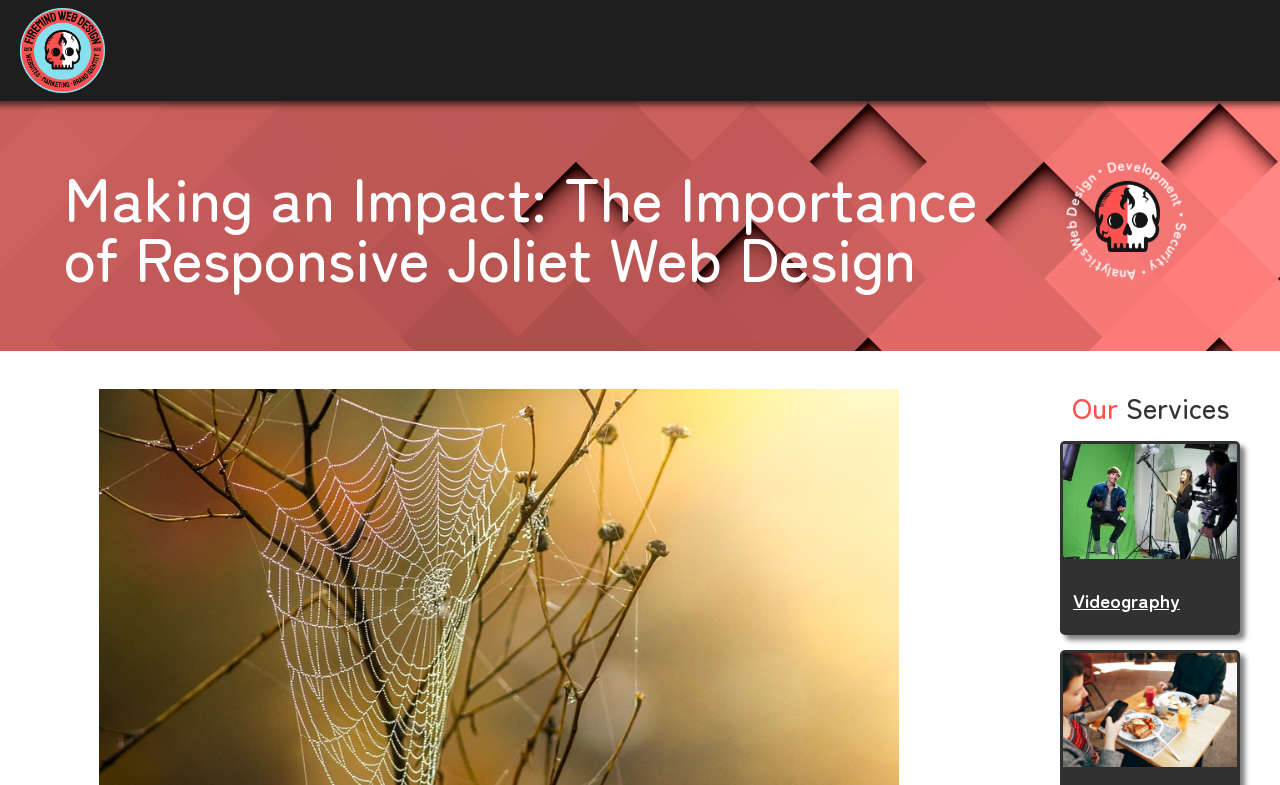Please identify the bounding box coordinates of the area that needs to be clicked to follow this instruction: "Click the Home link".

[0.429, 0.032, 0.51, 0.097]